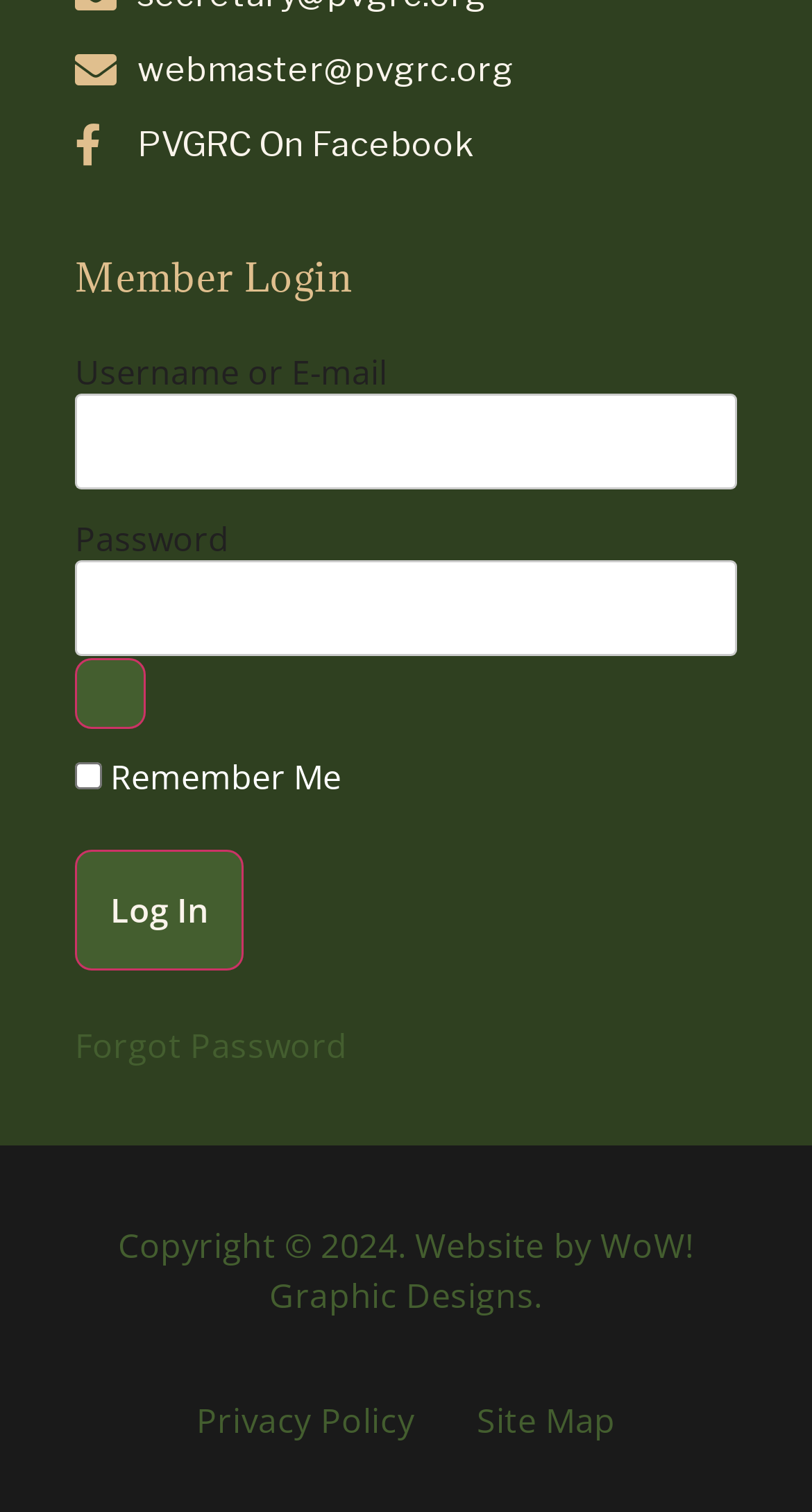What is the label of the first text input field? Using the information from the screenshot, answer with a single word or phrase.

Username or E-mail